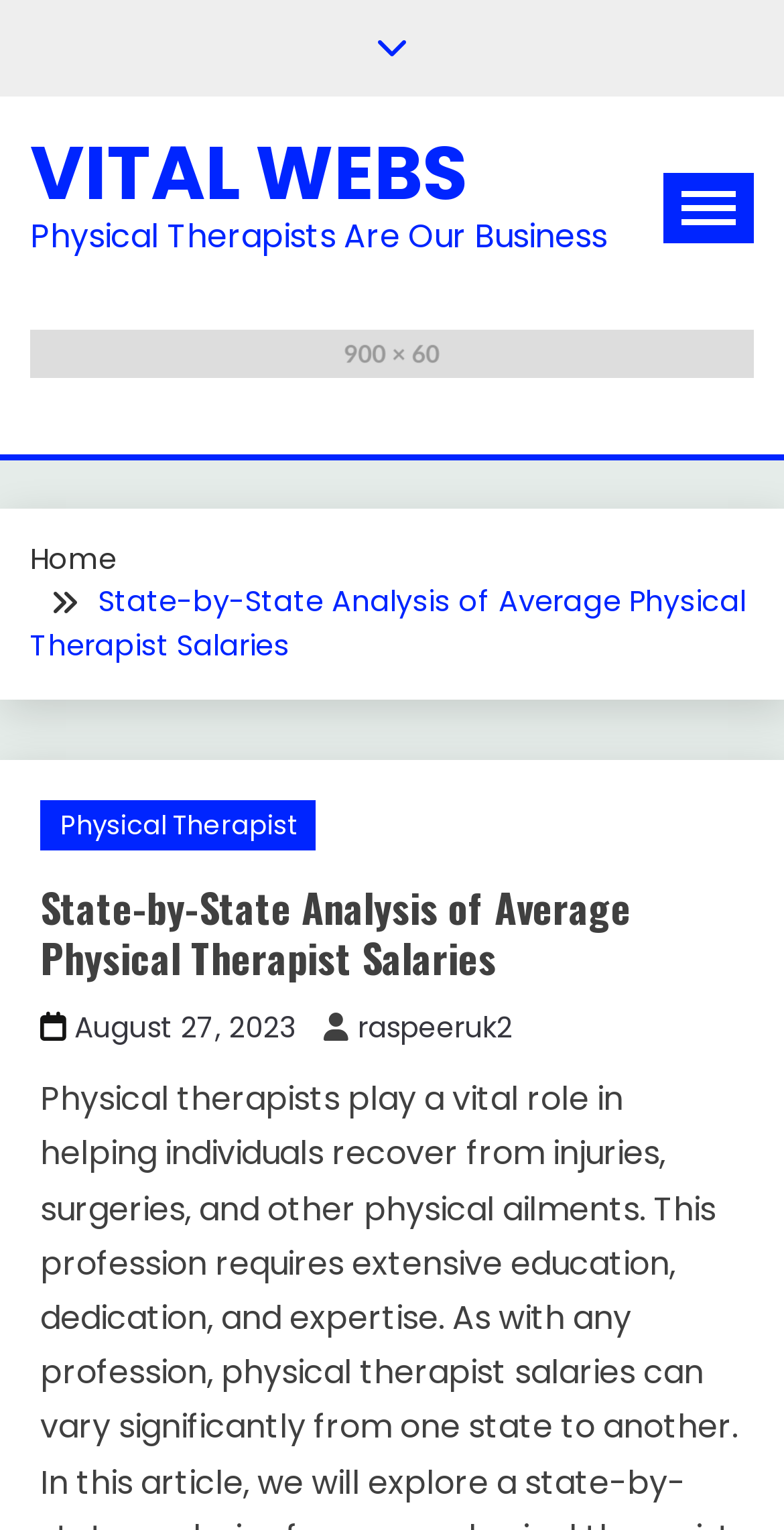Please study the image and answer the question comprehensively:
What is the date of the current article?

I found the date of the current article by looking at the link element with the text 'August 27, 2023', which is likely the publication date of the article.